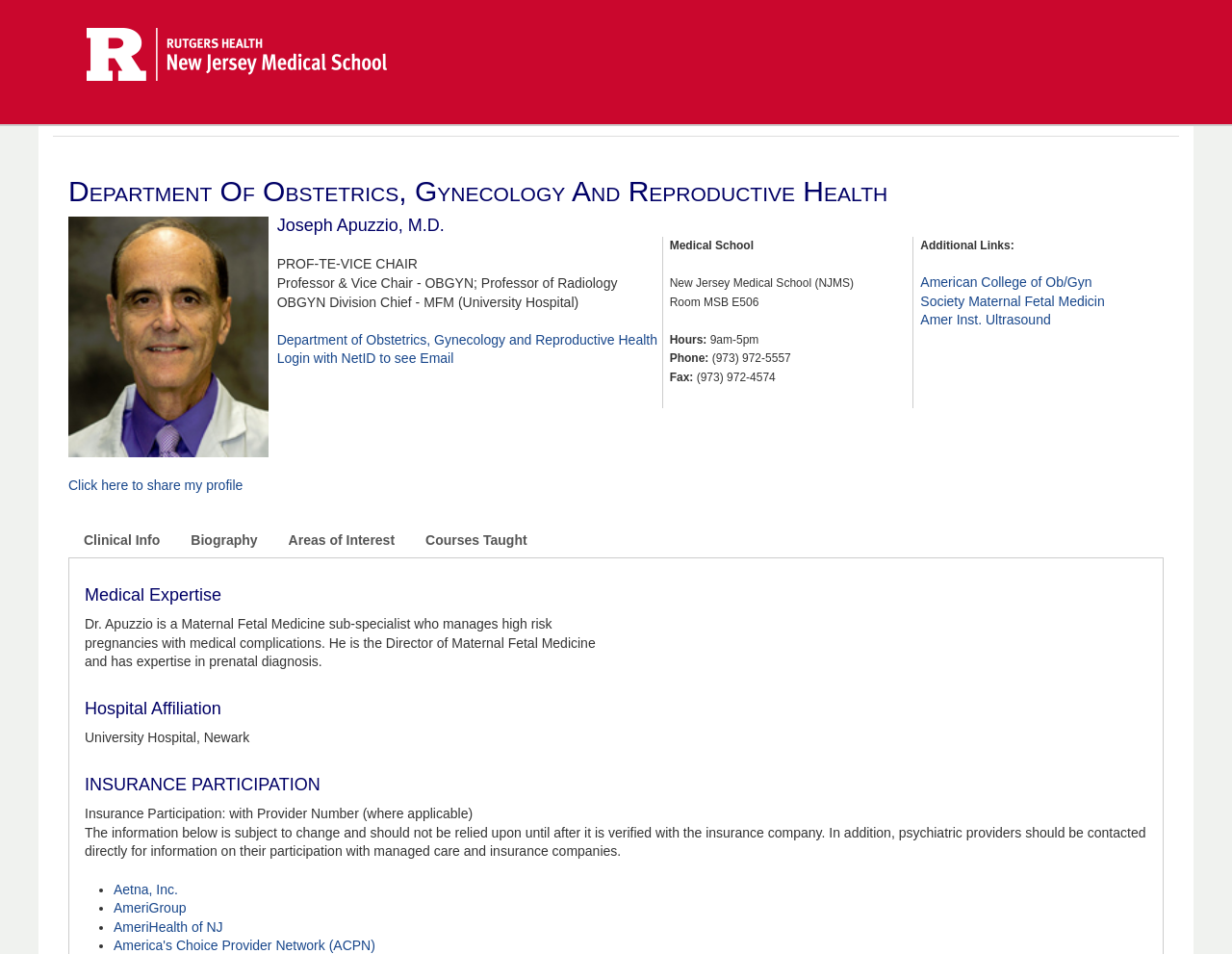Find the bounding box coordinates of the area that needs to be clicked in order to achieve the following instruction: "Share the profile of Joseph Apuzzio". The coordinates should be specified as four float numbers between 0 and 1, i.e., [left, top, right, bottom].

[0.055, 0.5, 0.197, 0.516]